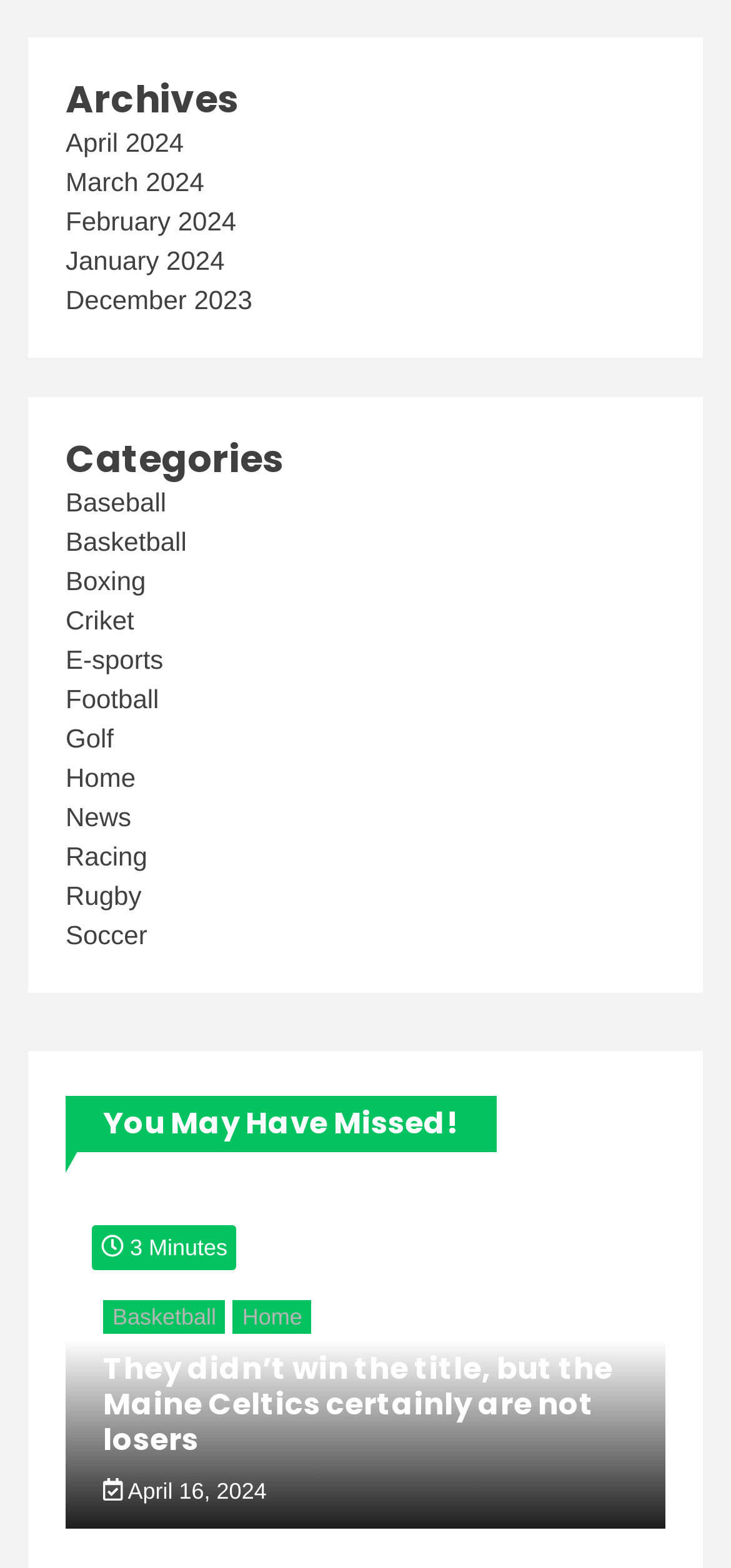Identify the bounding box coordinates for the region to click in order to carry out this instruction: "View February 2020". Provide the coordinates using four float numbers between 0 and 1, formatted as [left, top, right, bottom].

None